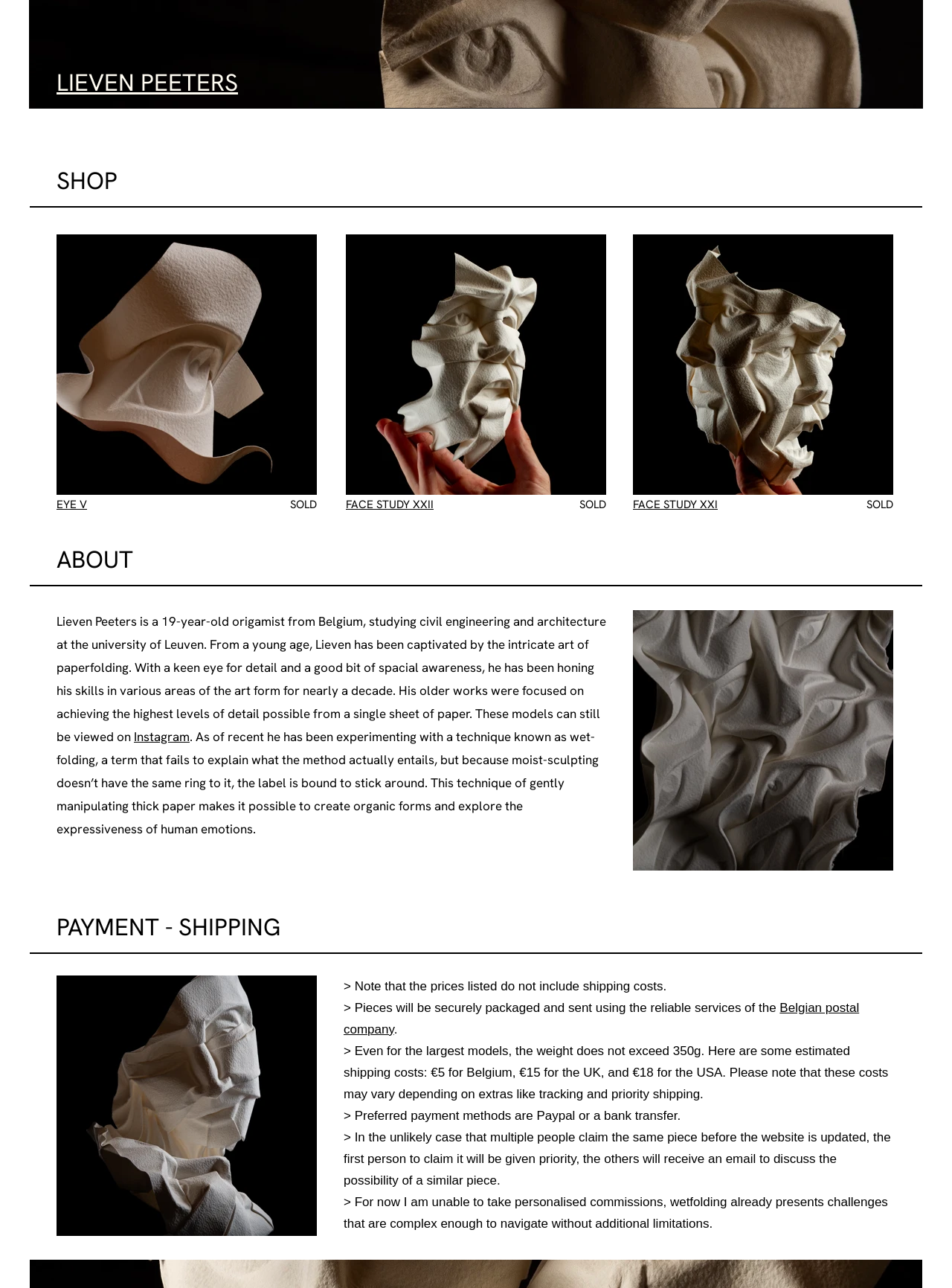Using the provided element description: "LIEVEN PEETERS", determine the bounding box coordinates of the corresponding UI element in the screenshot.

[0.059, 0.052, 0.25, 0.076]